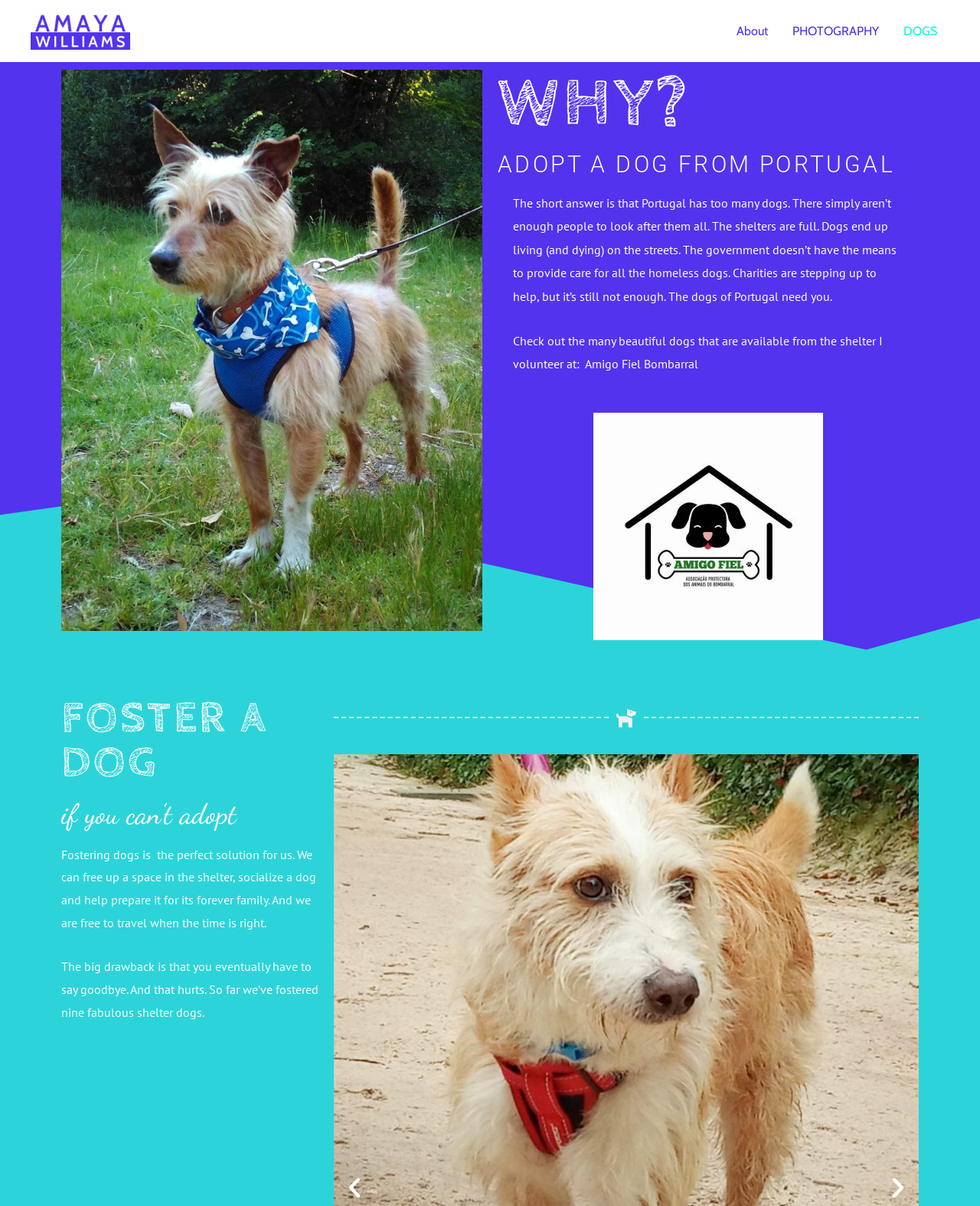Please answer the following question using a single word or phrase: 
What is the navigation section of the webpage divided into?

Three links